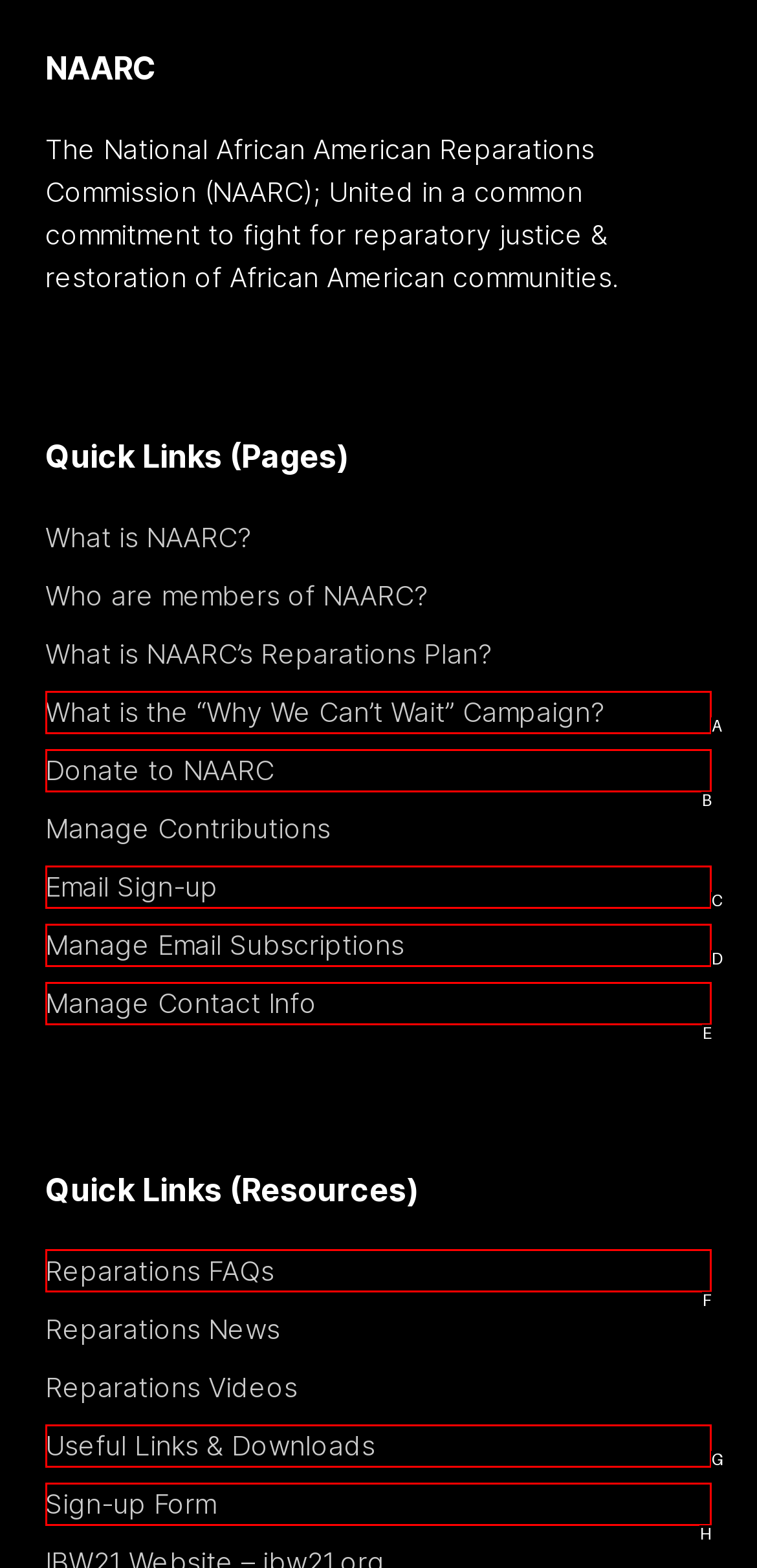Which lettered option should be clicked to perform the following task: View Reparations FAQs
Respond with the letter of the appropriate option.

F